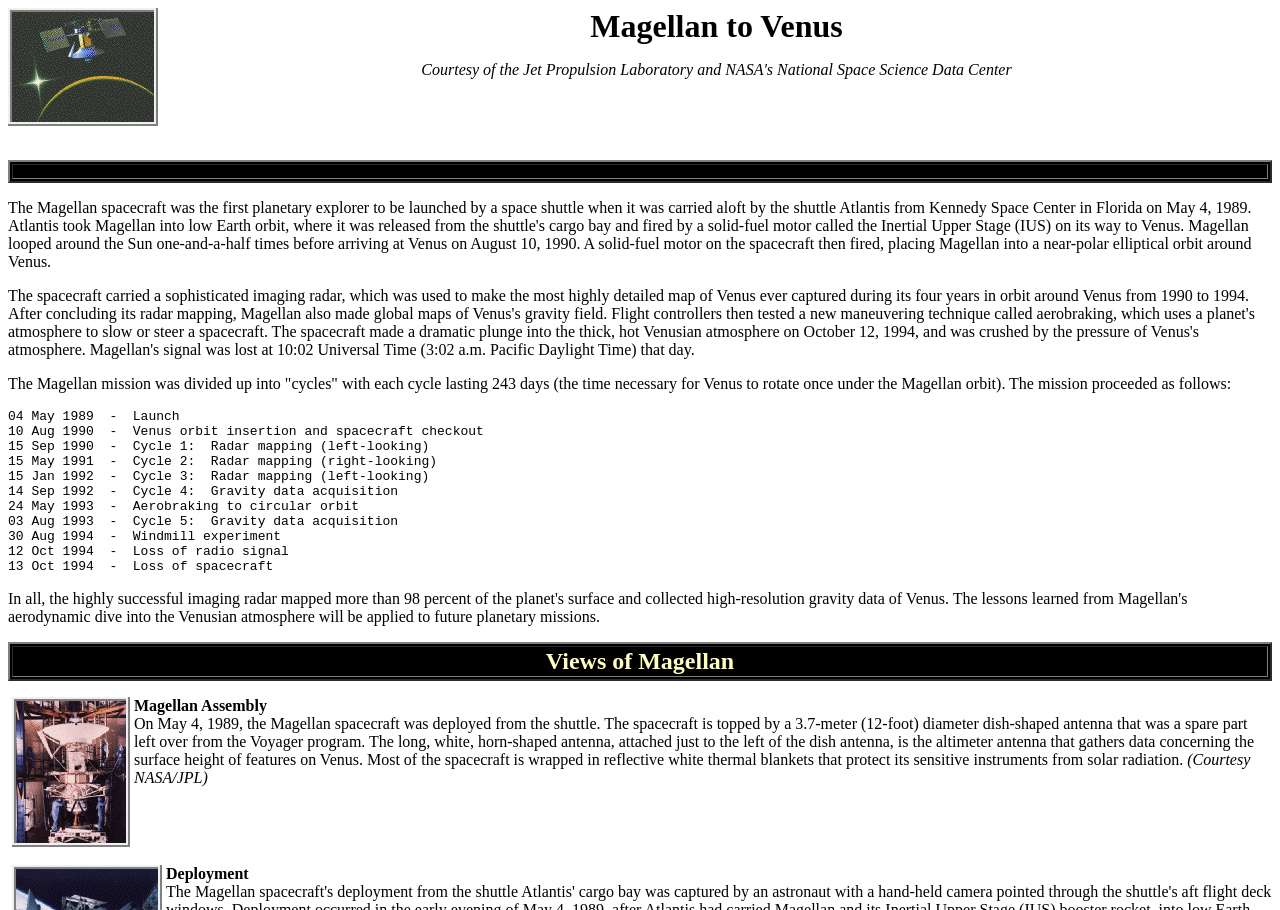Please predict the bounding box coordinates (top-left x, top-left y, bottom-right x, bottom-right y) for the UI element in the screenshot that fits the description: Views of Magellan

[0.006, 0.705, 0.994, 0.748]